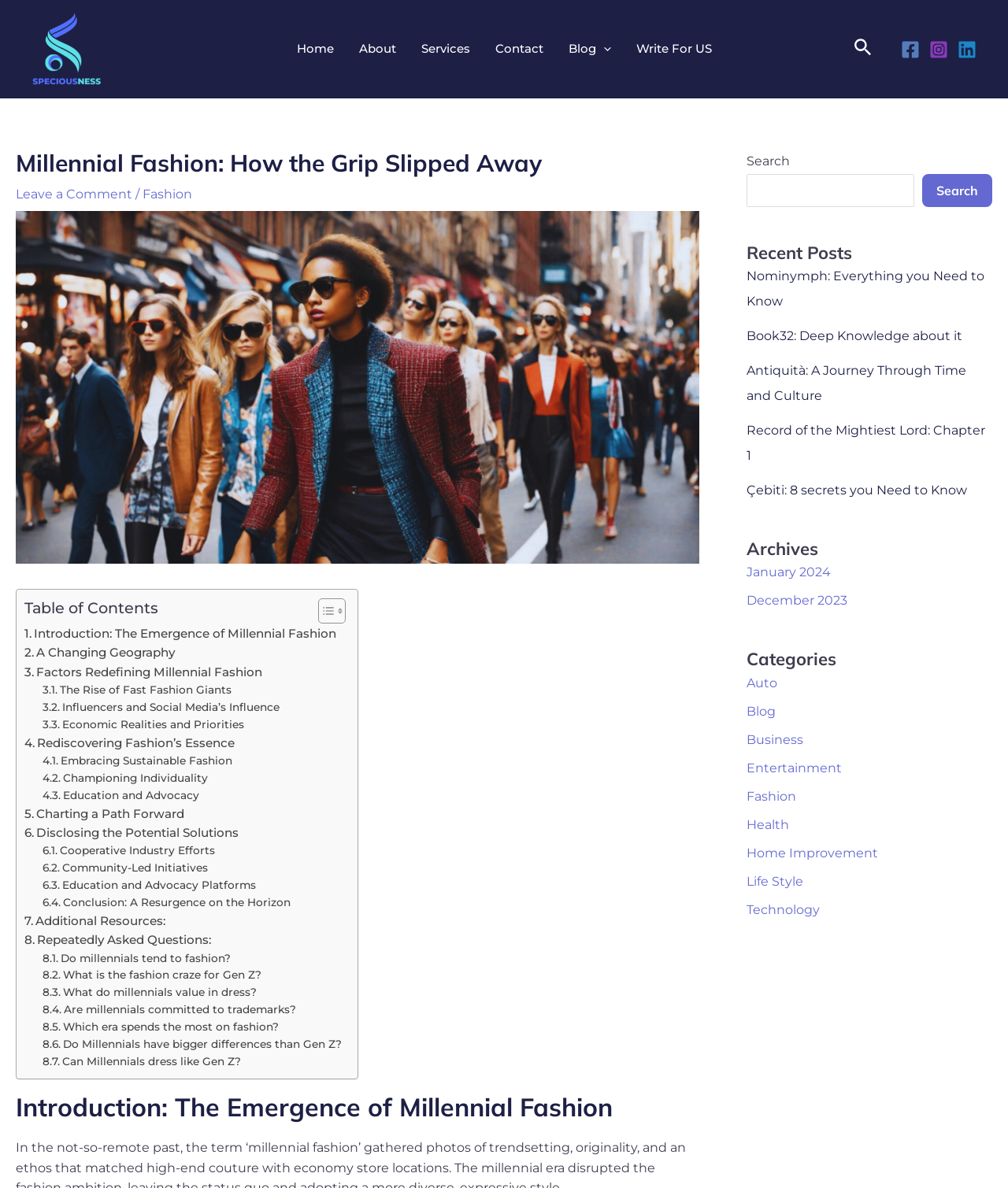Specify the bounding box coordinates of the element's area that should be clicked to execute the given instruction: "Read the 'Introduction: The Emergence of Millennial Fashion' article". The coordinates should be four float numbers between 0 and 1, i.e., [left, top, right, bottom].

[0.016, 0.919, 0.694, 0.944]